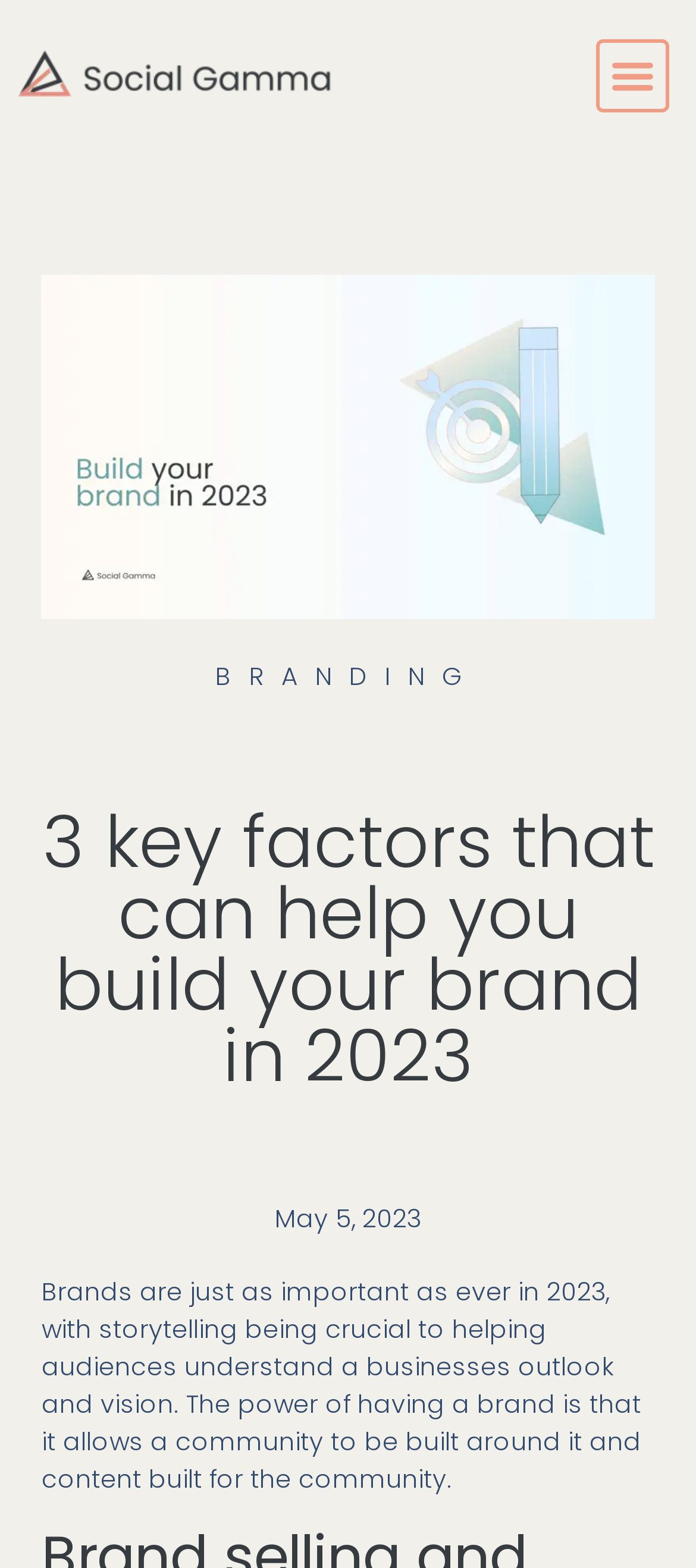Generate a comprehensive caption for the webpage you are viewing.

The webpage appears to be a branding services page, with a focus on building a strong brand identity. At the top left corner, there is a dark logo with a transparent background, accompanied by a menu toggle button at the top right corner. Below the logo, there is a prominent illustration of a pencil and a target board, which likely represents the idea of building a targeted brand.

The main heading, "3 key factors that can help you build your brand in 2023", is centered on the page, with a subheading "BRANDING" positioned above it. The heading is followed by a timestamp, "May 5, 2023", which suggests that the content may be related to a specific event or publication.

The main content of the page is a paragraph of text that discusses the importance of branding in 2023, highlighting the role of storytelling in helping audiences understand a business's outlook and vision. The text is positioned below the heading and illustration, taking up a significant portion of the page. Overall, the webpage appears to be promoting Social Gamma's expert brand building services, as mentioned in the meta description.